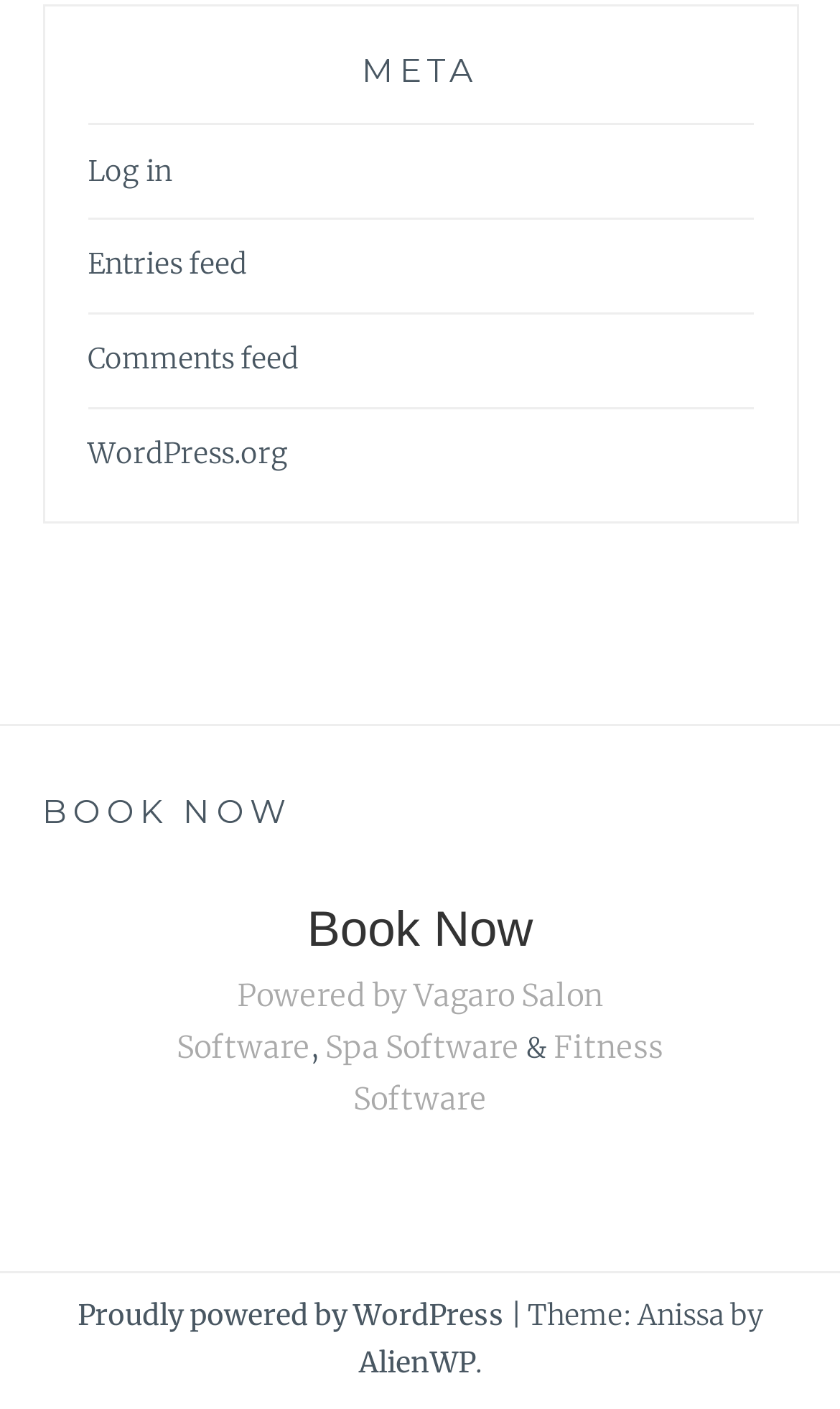From the webpage screenshot, identify the region described by WordPress.org. Provide the bounding box coordinates as (top-left x, top-left y, bottom-right x, bottom-right y), with each value being a floating point number between 0 and 1.

[0.104, 0.309, 0.342, 0.338]